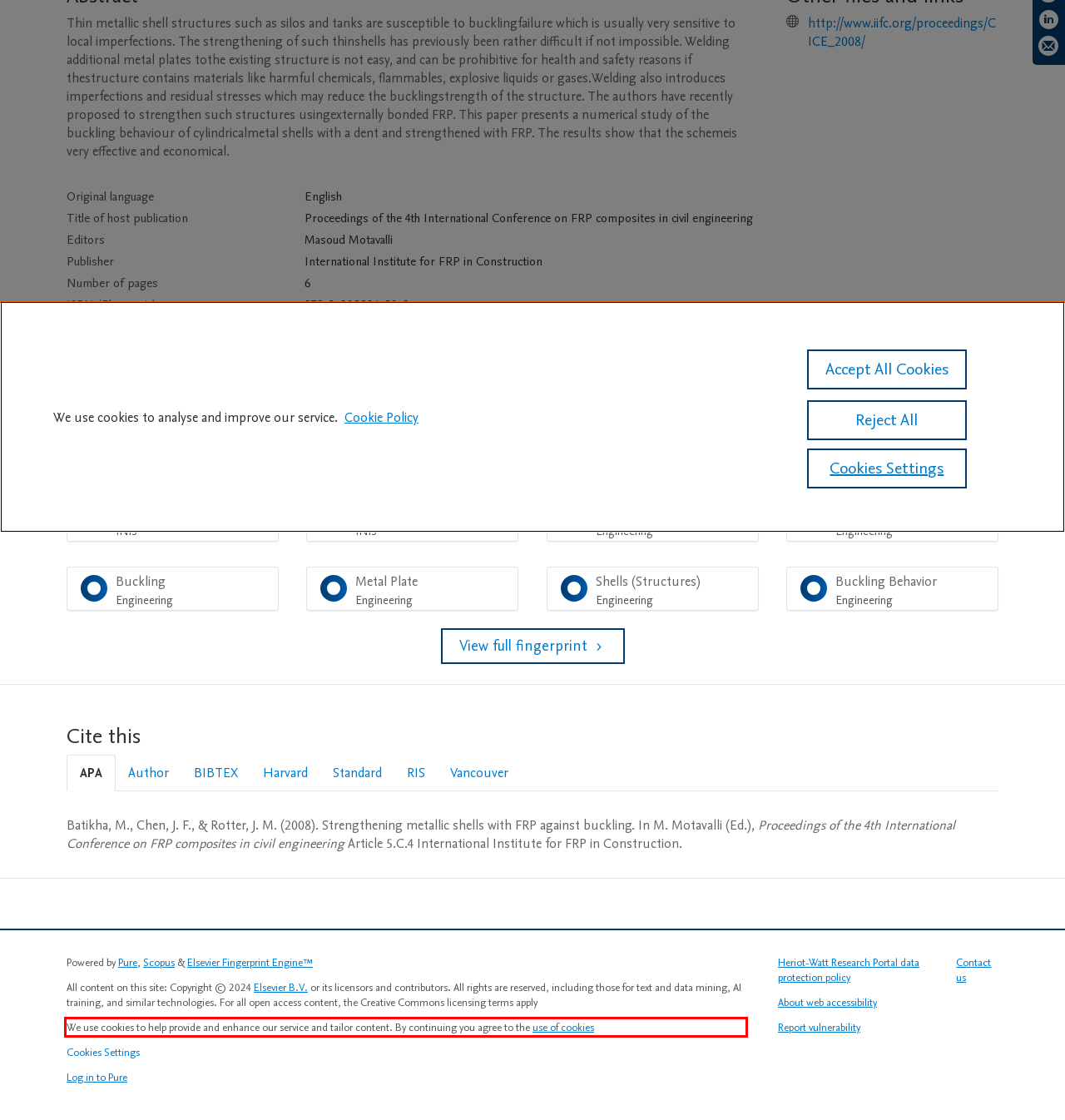Using OCR, extract the text content found within the red bounding box in the given webpage screenshot.

We use cookies to help provide and enhance our service and tailor content. By continuing you agree to the use of cookies